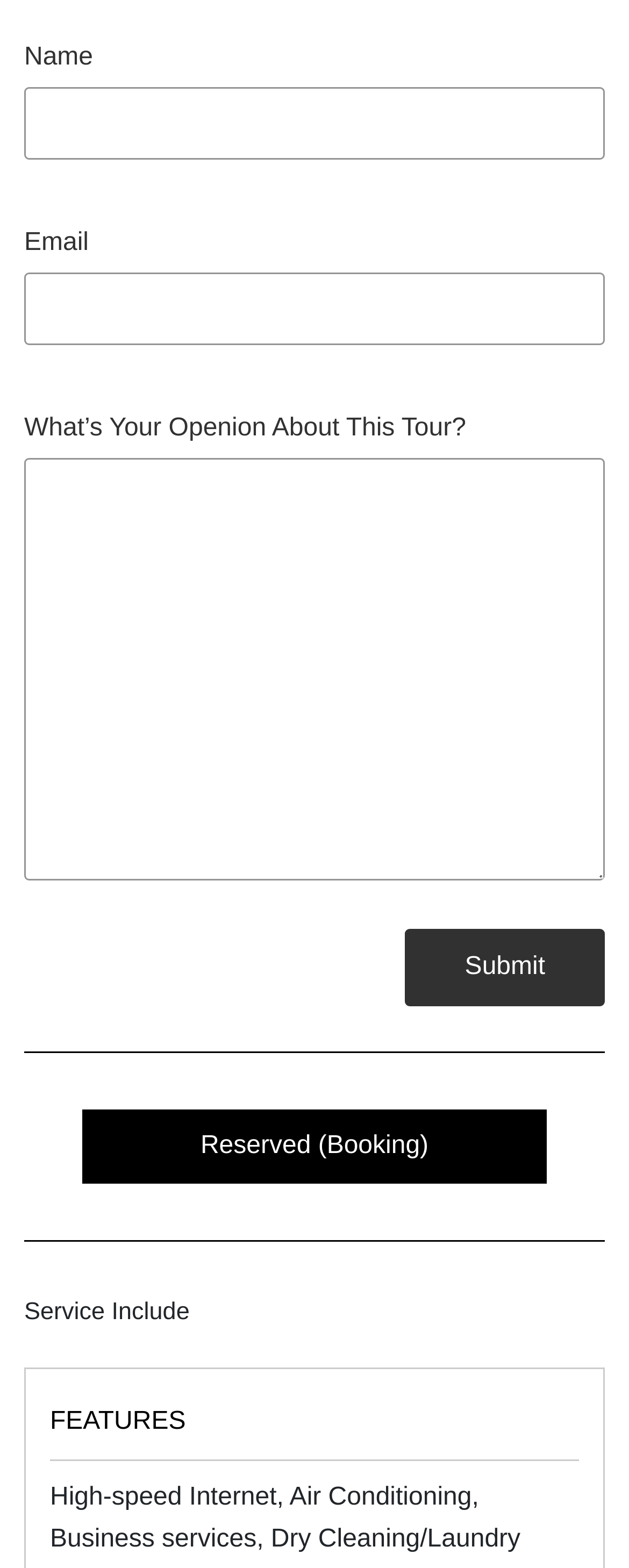What is the last item on the webpage?
Using the image, give a concise answer in the form of a single word or short phrase.

FEATURES